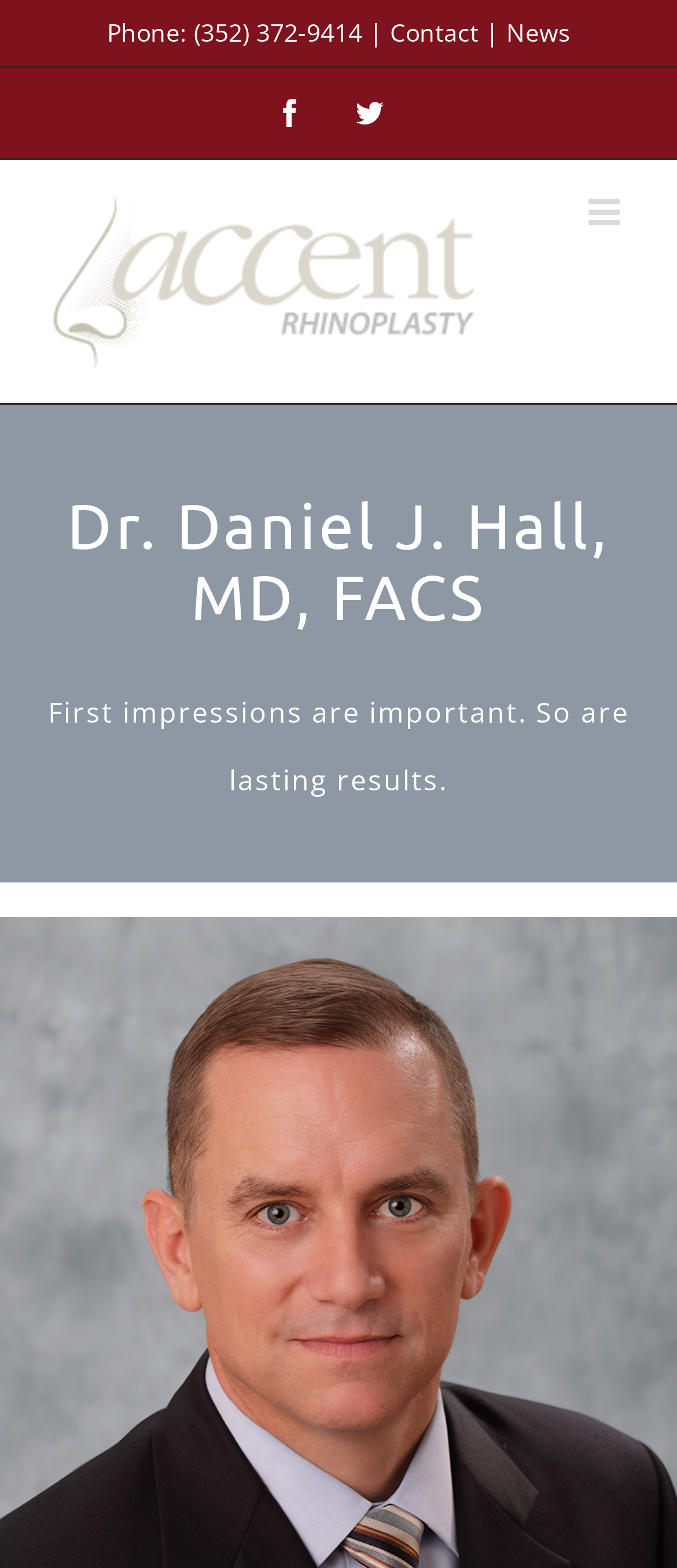Please answer the following question as detailed as possible based on the image: 
What is the phone number to contact?

I found the phone number by looking at the top section of the webpage, where it says 'Phone:' followed by the phone number '(352) 372-9414'.